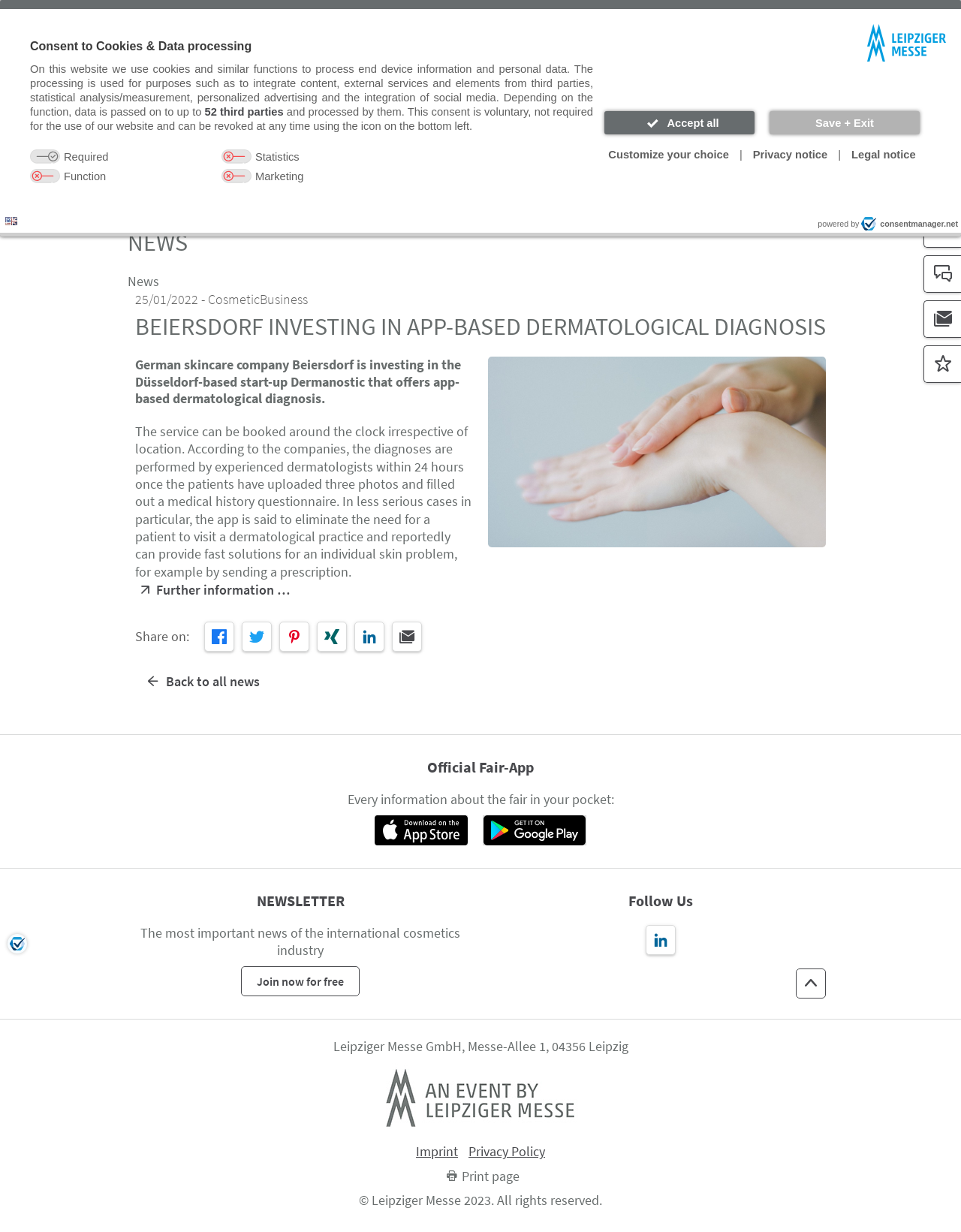Identify the bounding box coordinates for the element you need to click to achieve the following task: "Share the page". Provide the bounding box coordinates as four float numbers between 0 and 1, in the form [left, top, right, bottom].

[0.801, 0.169, 0.867, 0.185]